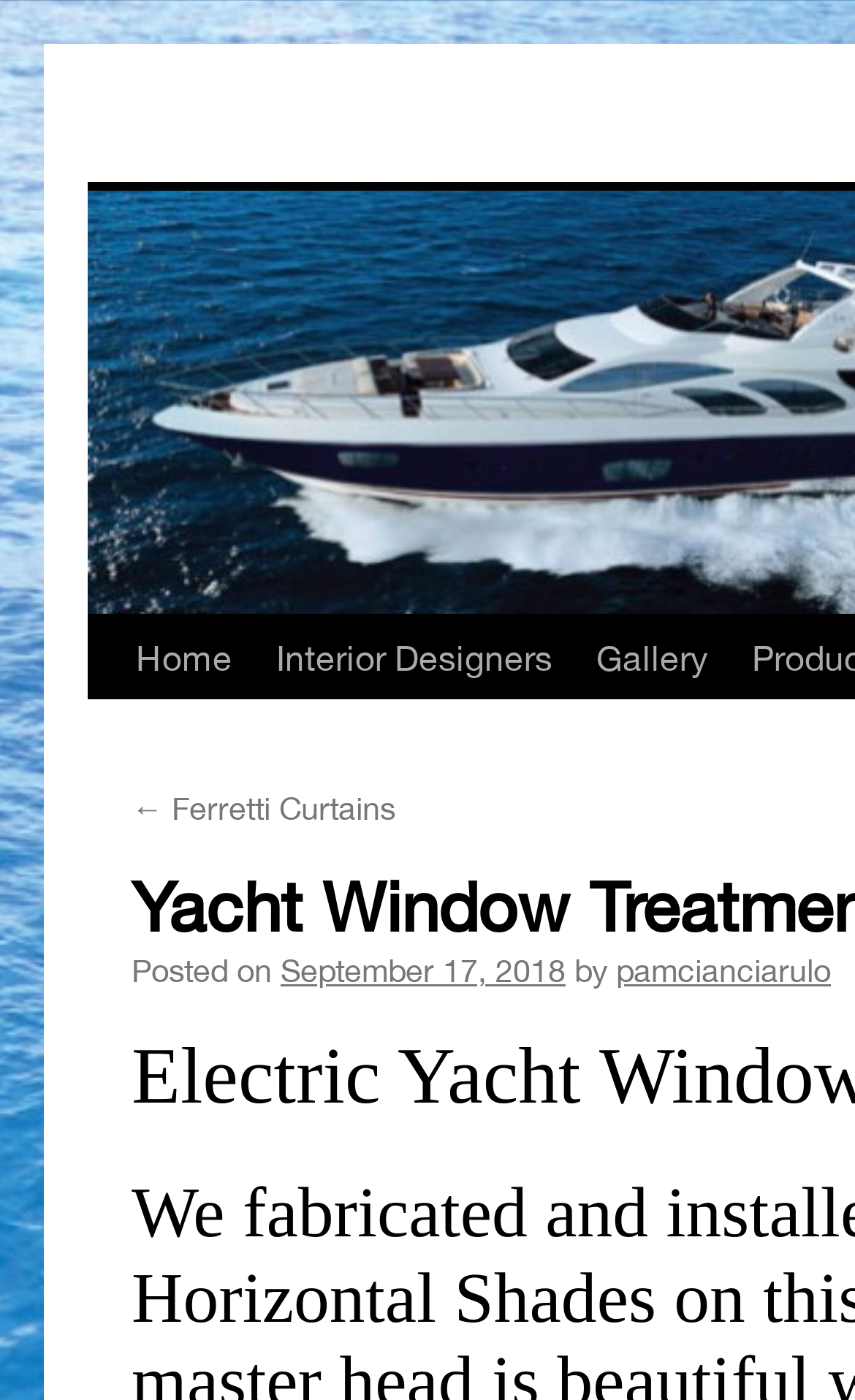What is the purpose of the 'Skip to content' link? Examine the screenshot and reply using just one word or a brief phrase.

To skip to the main content